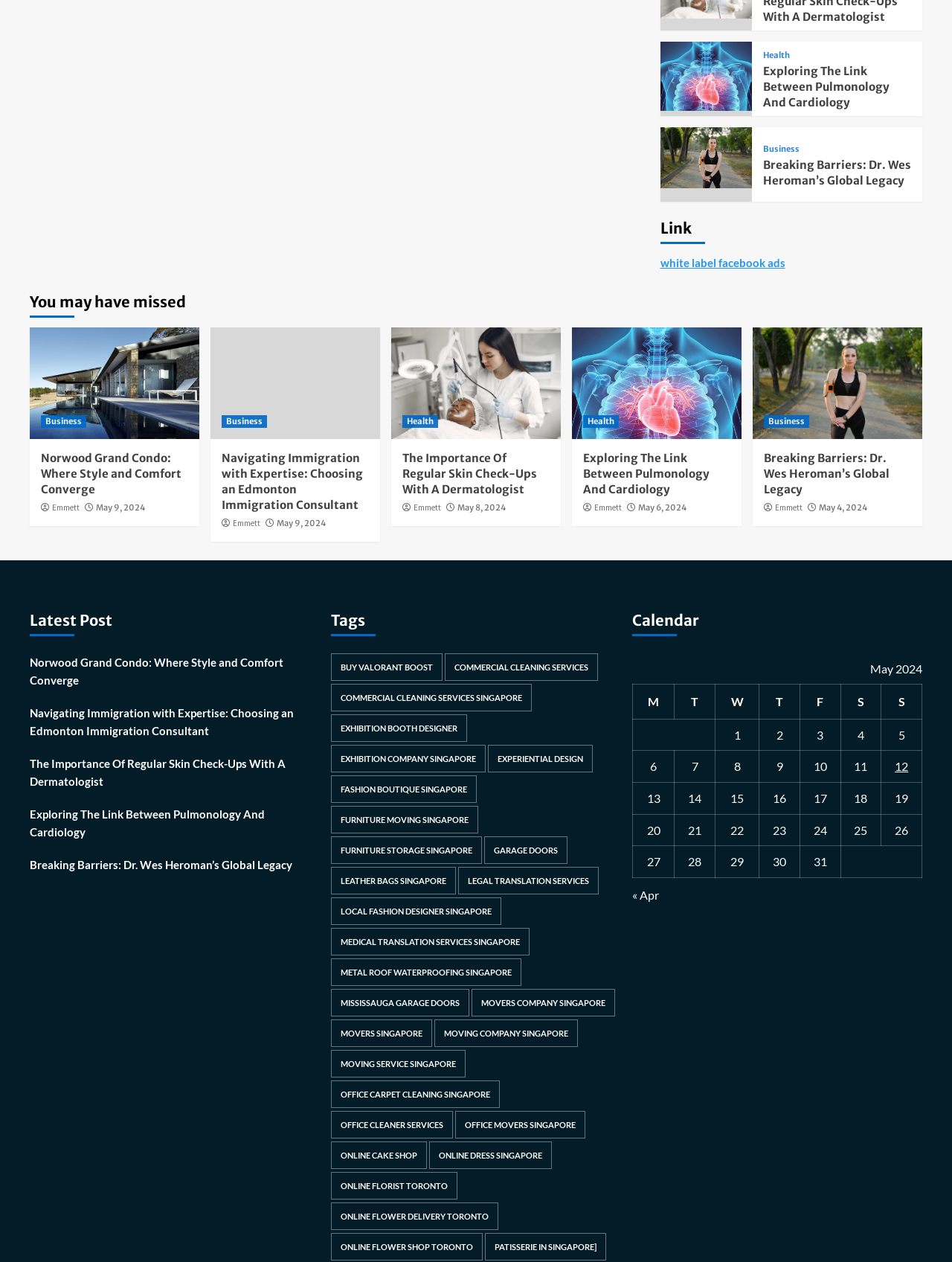Find the bounding box coordinates of the element you need to click on to perform this action: 'Click on the link 'Exploring The Link Between Pulmonology And Cardiology''. The coordinates should be represented by four float values between 0 and 1, in the format [left, top, right, bottom].

[0.693, 0.053, 0.79, 0.065]